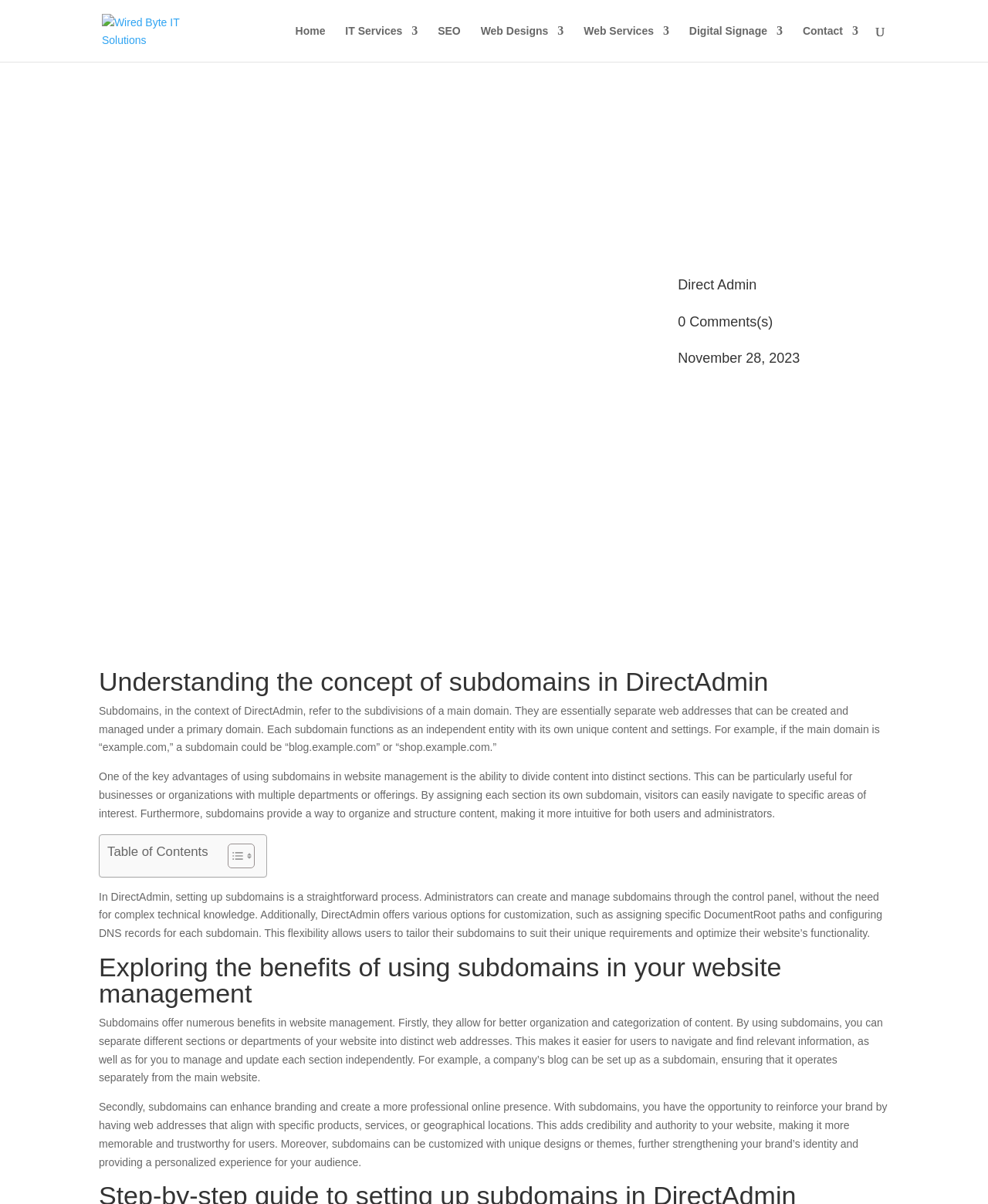Please specify the coordinates of the bounding box for the element that should be clicked to carry out this instruction: "Read more about 'Direct Admin'". The coordinates must be four float numbers between 0 and 1, formatted as [left, top, right, bottom].

[0.686, 0.23, 0.766, 0.243]